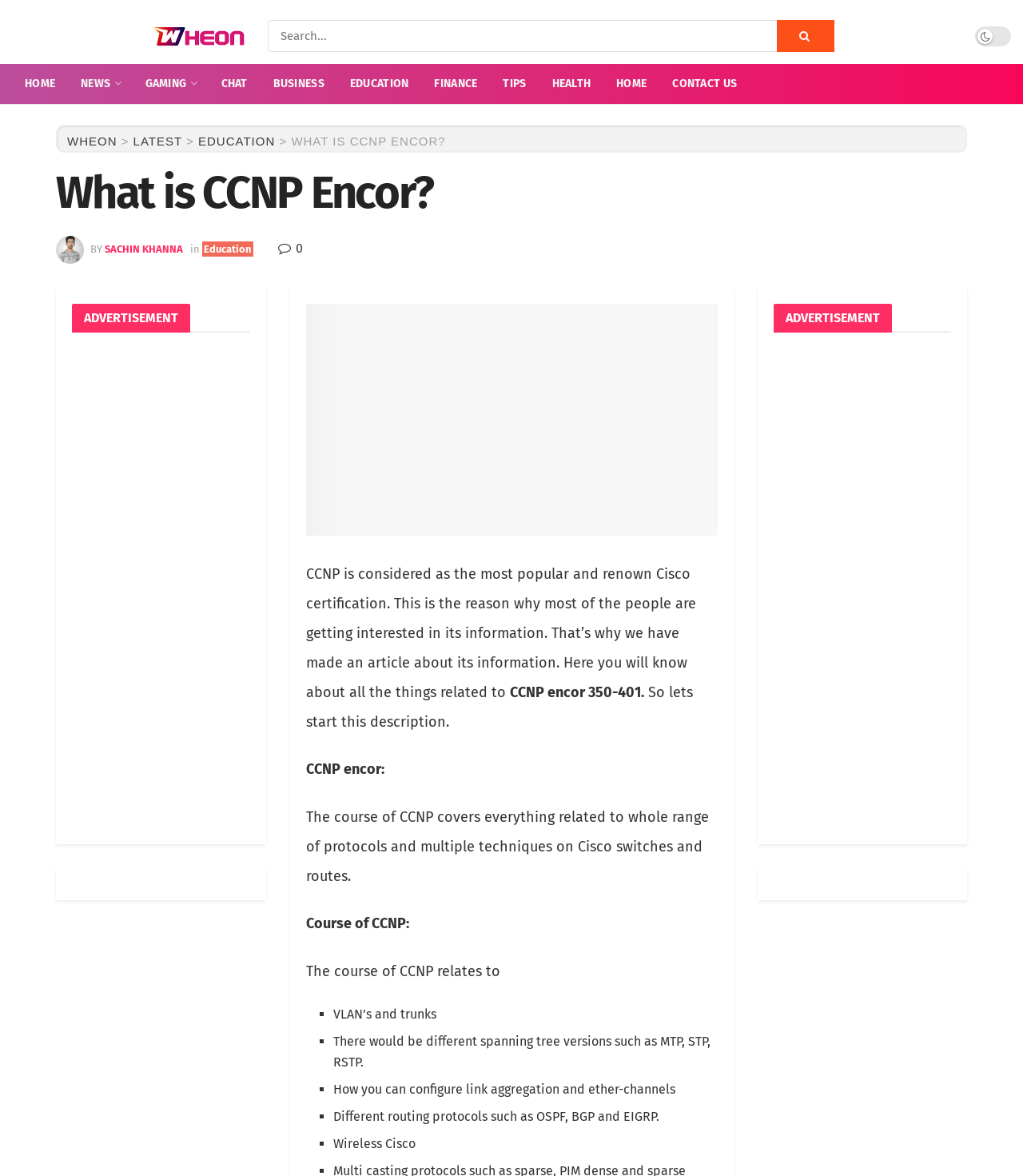Locate the coordinates of the bounding box for the clickable region that fulfills this instruction: "Read about private GMAT tutoring in London".

None